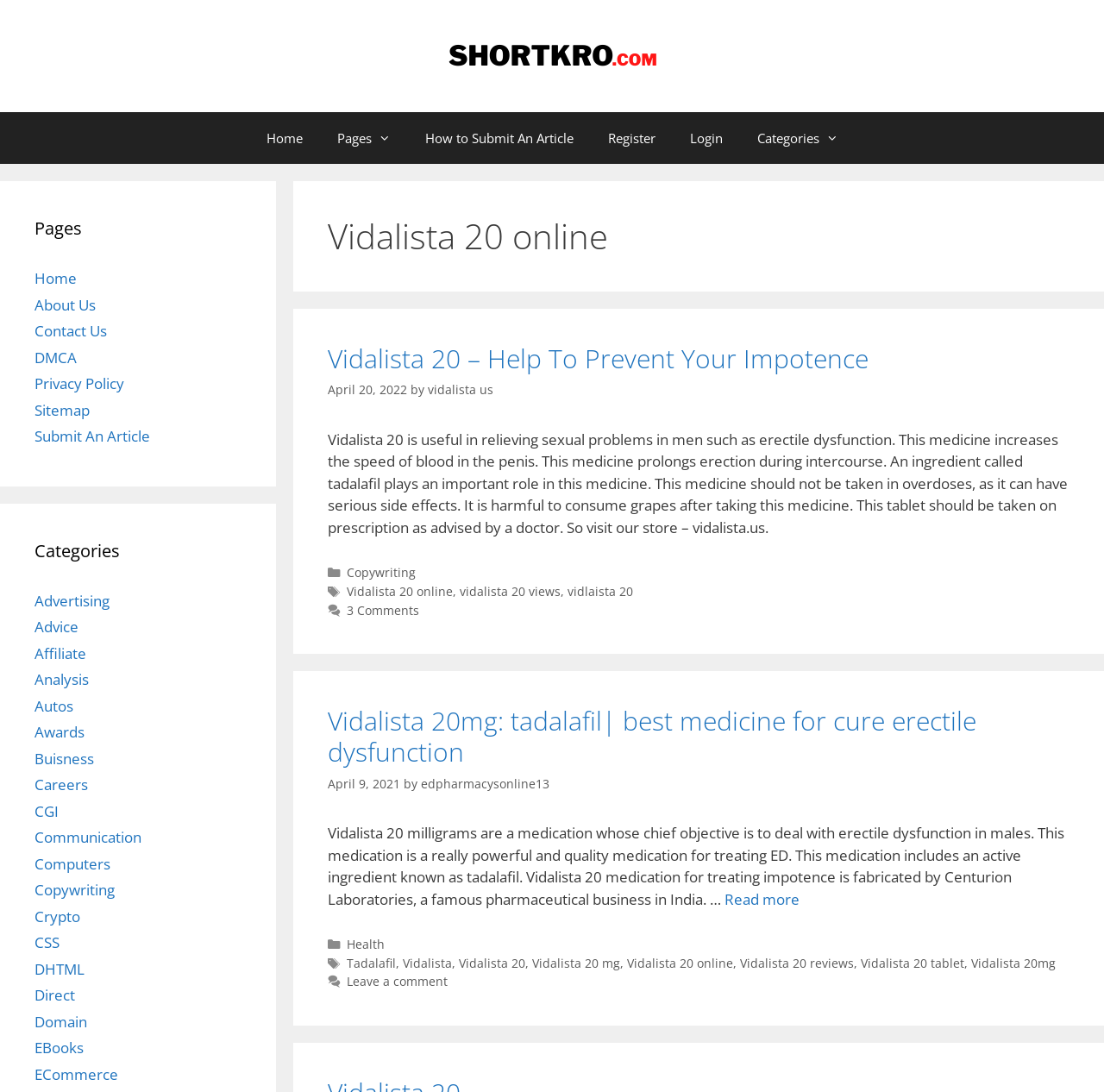Carefully examine the image and provide an in-depth answer to the question: What is the category of the article 'Vidalista 20 – Help To Prevent Your Impotence'?

The category of the article 'Vidalista 20 – Help To Prevent Your Impotence' can be found at the bottom of the article, where it says 'Categories: Copywriting'.